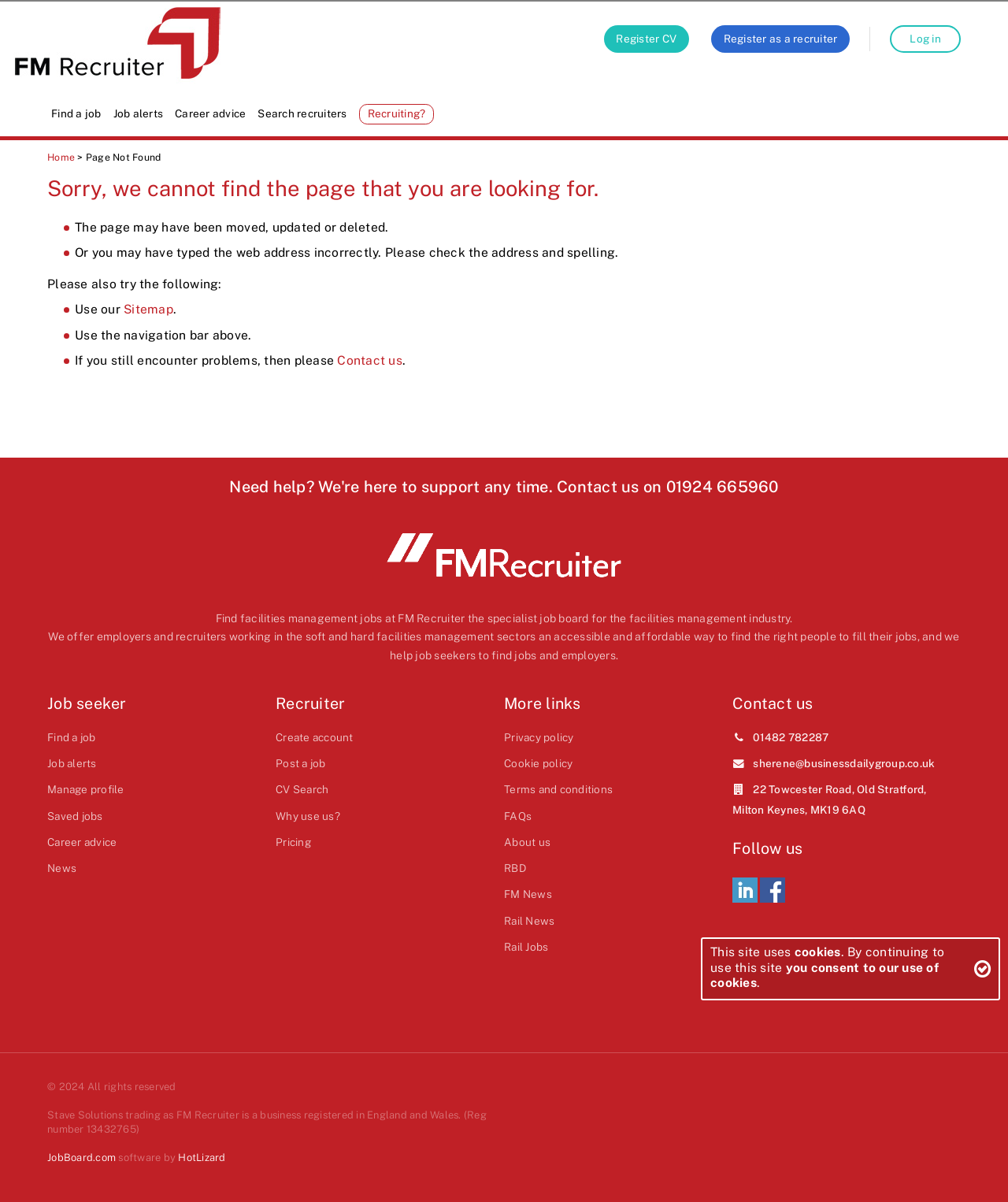Determine the bounding box coordinates of the clickable element to complete this instruction: "Click on 'Register CV'". Provide the coordinates in the format of four float numbers between 0 and 1, [left, top, right, bottom].

[0.599, 0.021, 0.683, 0.044]